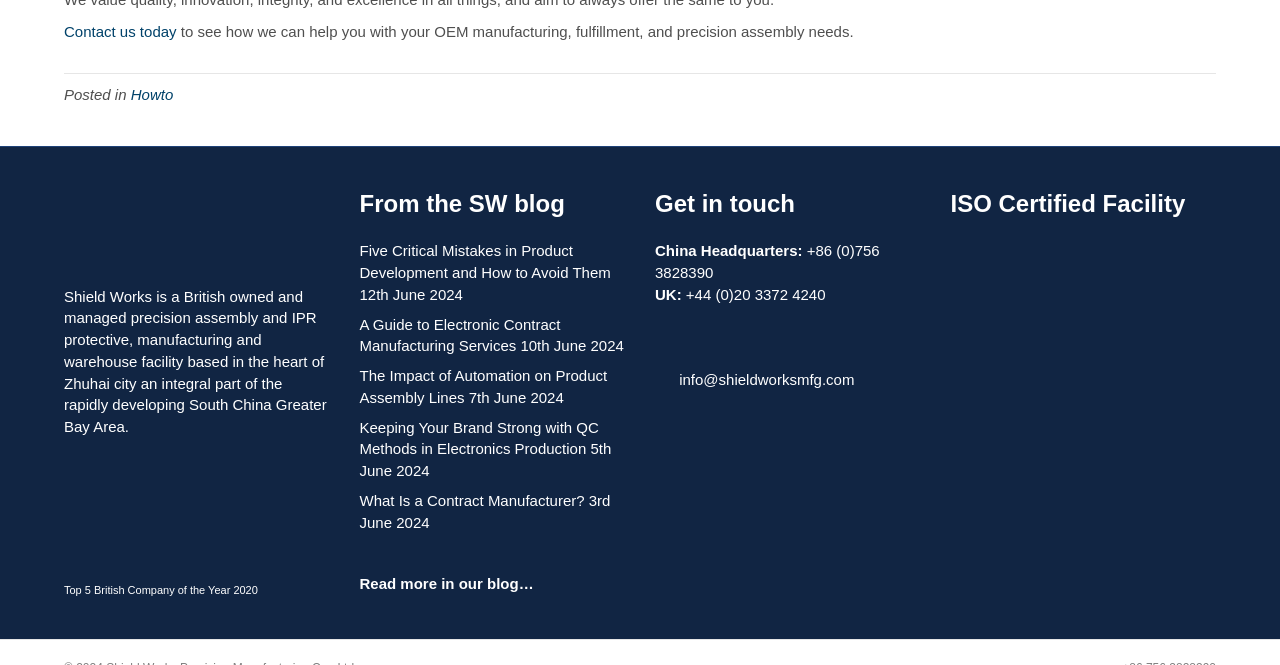Show the bounding box coordinates for the HTML element described as: "What Is a Contract Manufacturer?".

[0.281, 0.74, 0.457, 0.765]